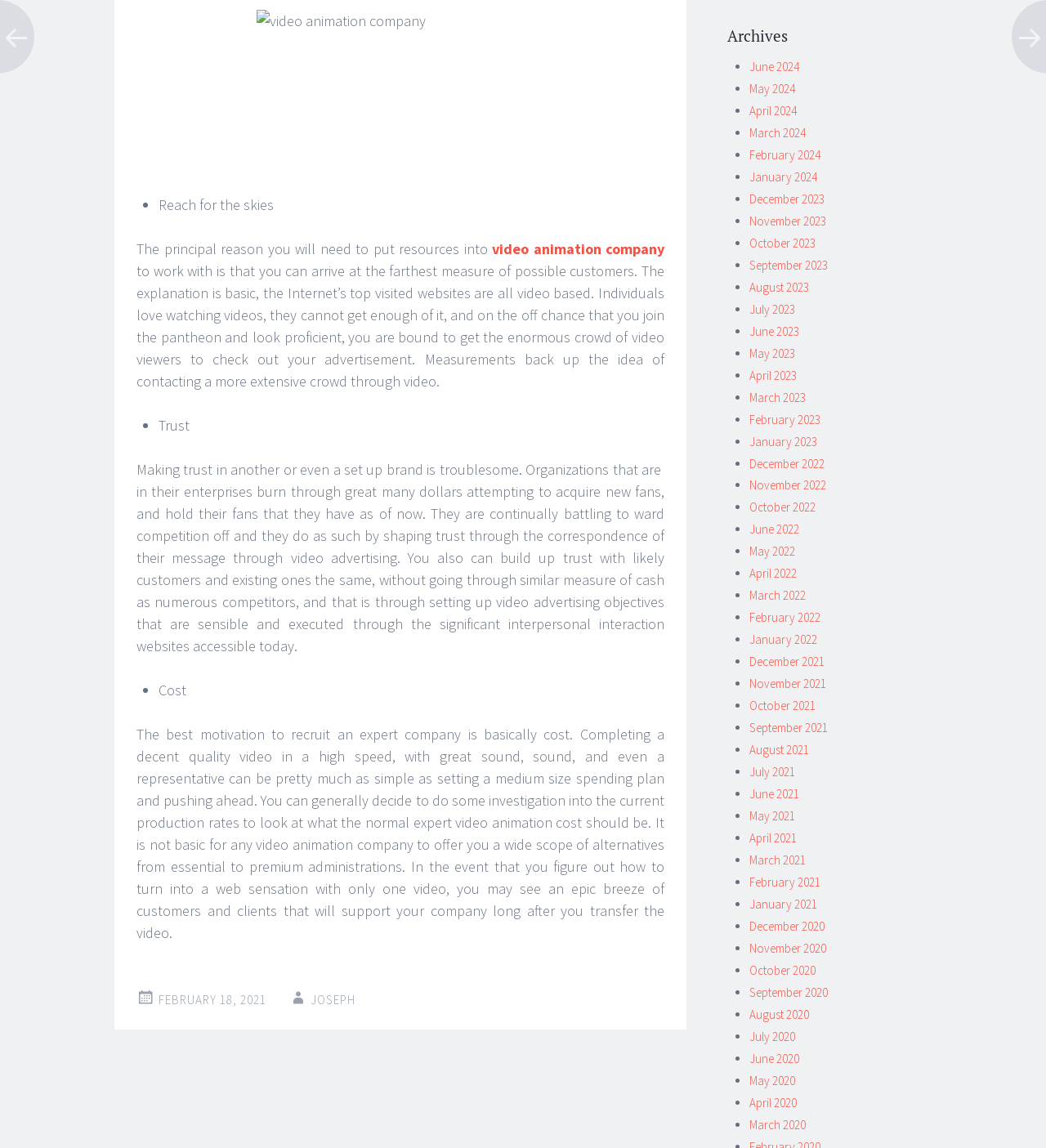Highlight the bounding box of the UI element that corresponds to this description: "May 2022".

[0.716, 0.474, 0.76, 0.487]